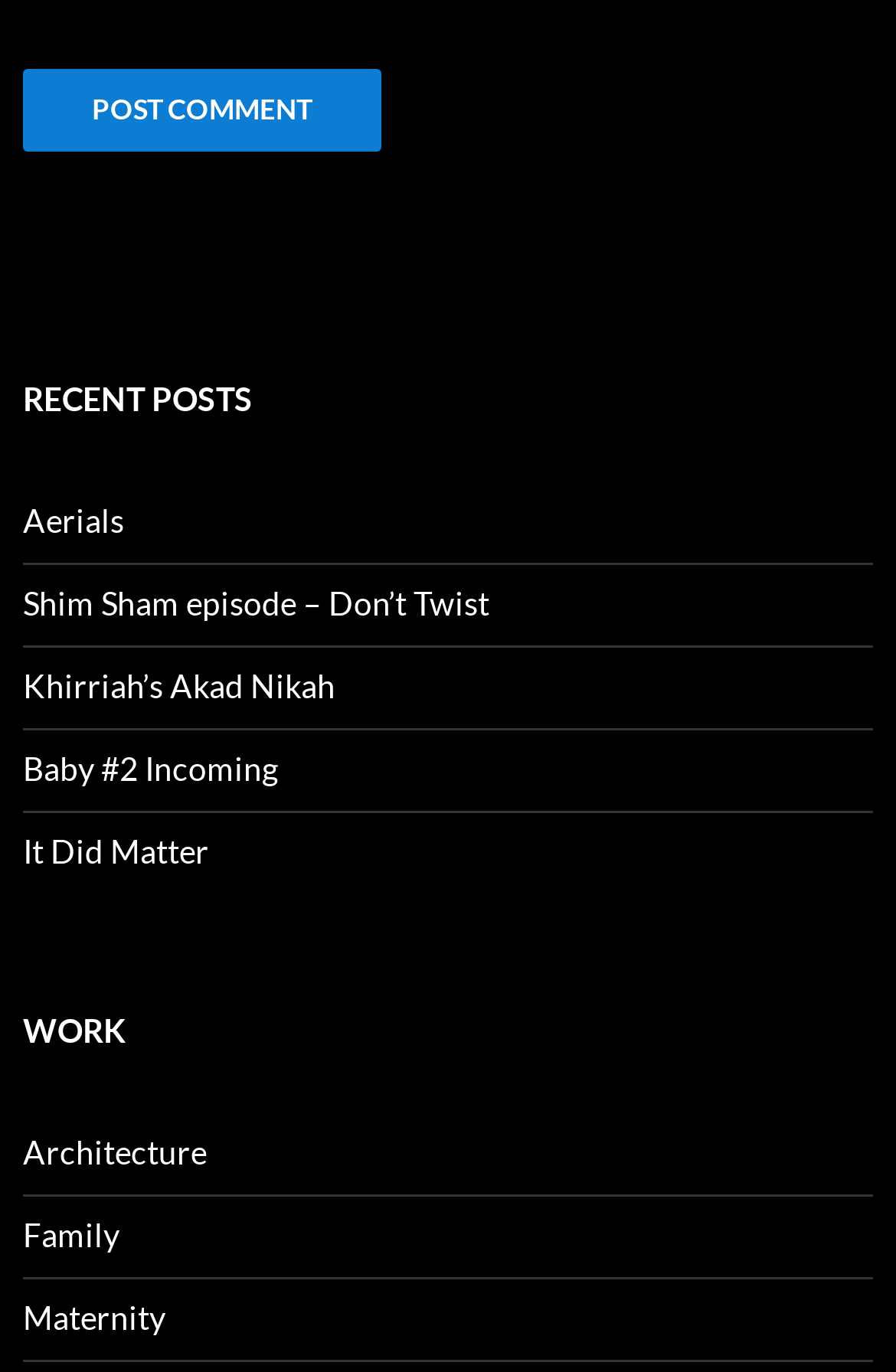What is the purpose of the button at the top?
Based on the visual, give a brief answer using one word or a short phrase.

Post Comment